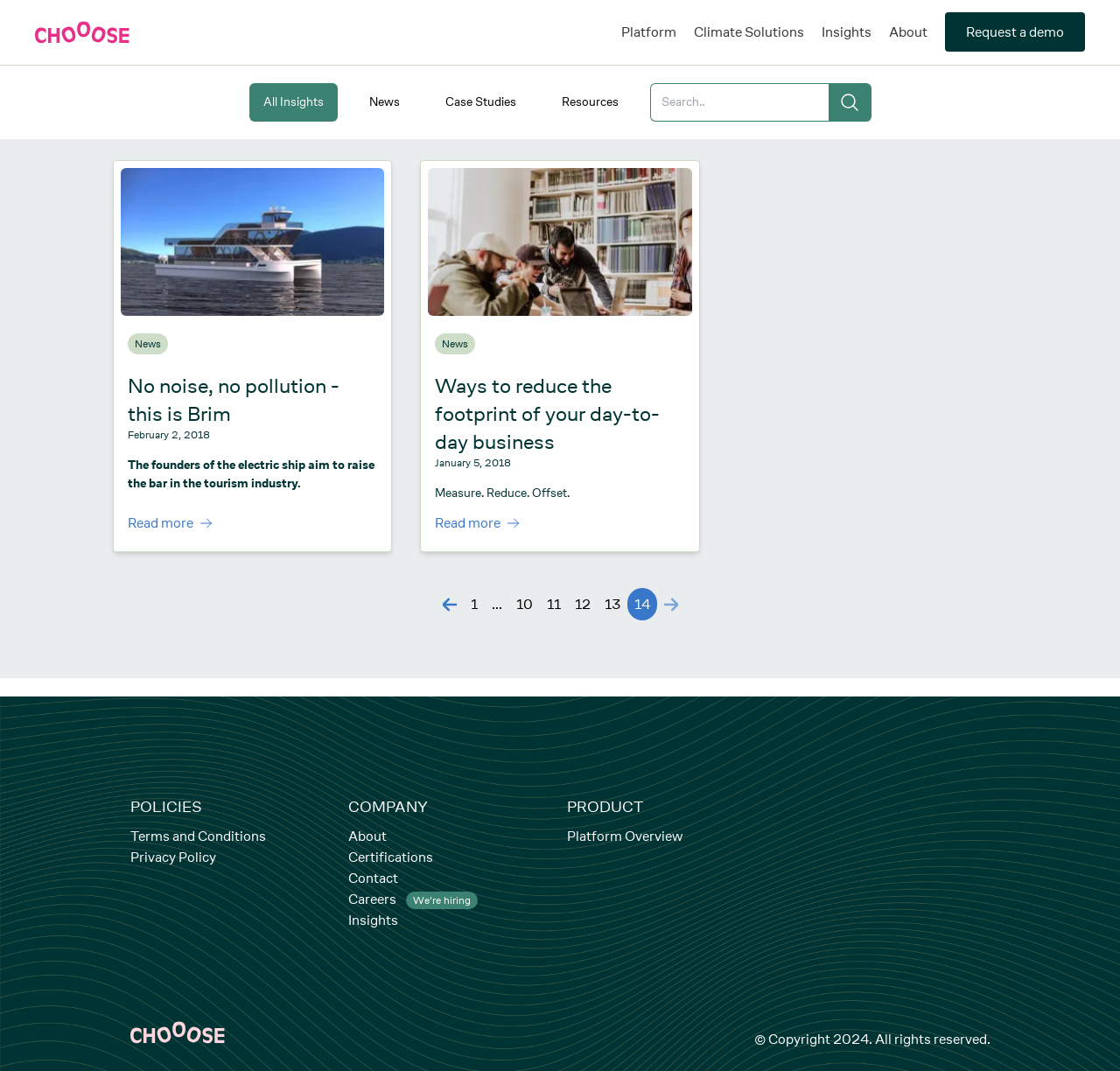Pinpoint the bounding box coordinates of the element to be clicked to execute the instruction: "View all insights".

[0.222, 0.077, 0.301, 0.113]